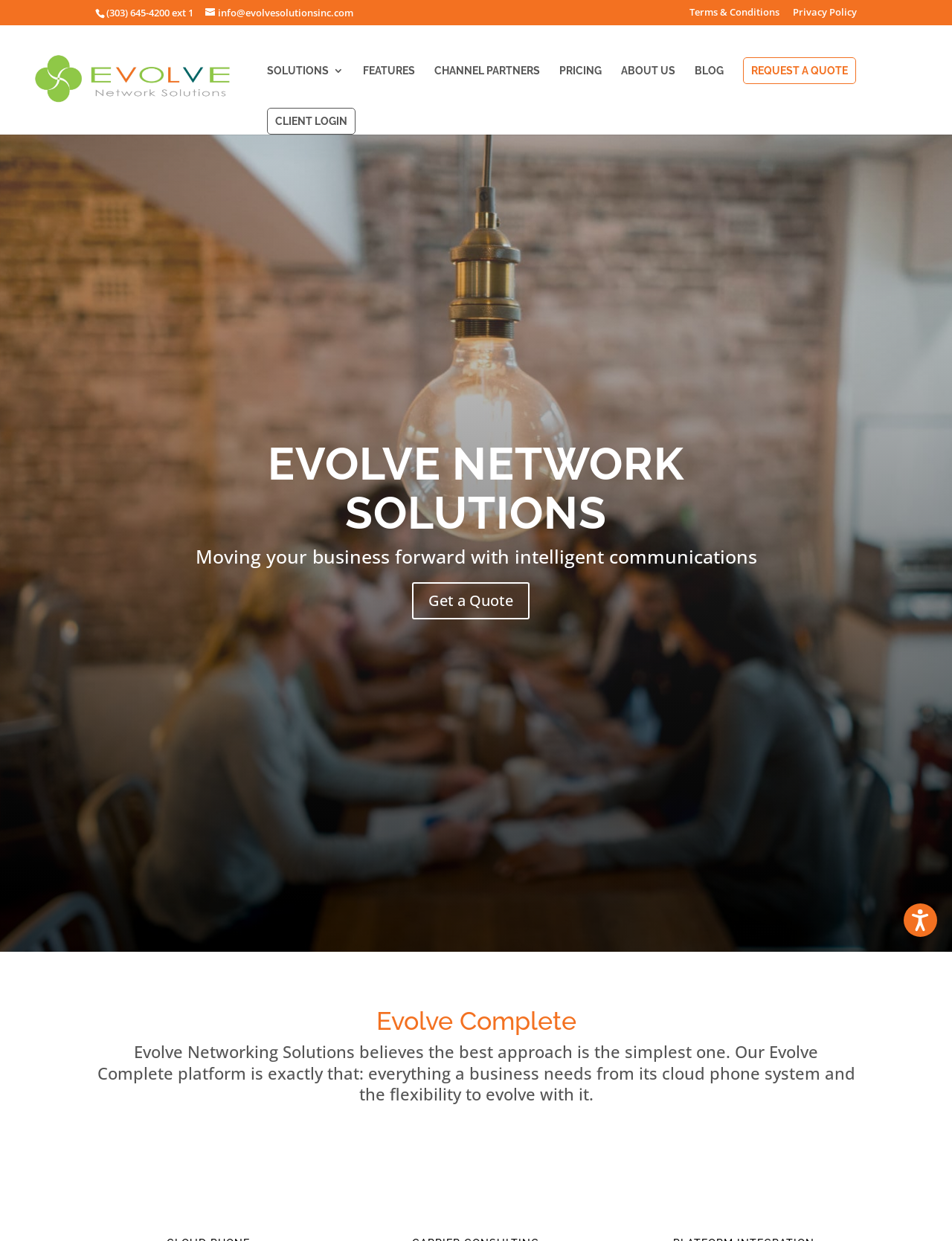What is the name of the company's cloud phone system platform?
Please provide a single word or phrase based on the screenshot.

Evolve Complete